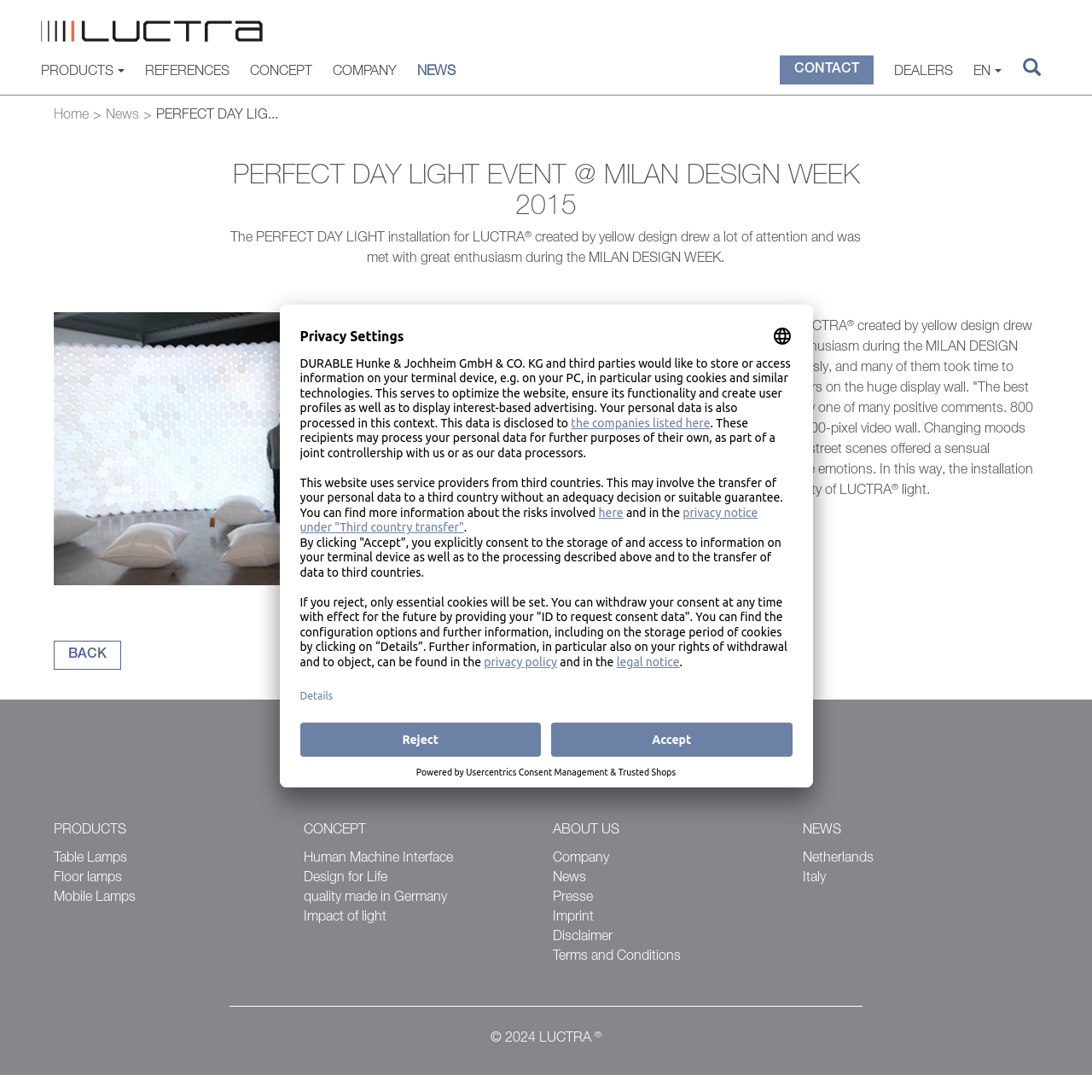Carefully examine the image and provide an in-depth answer to the question: What is the event described on this webpage?

The webpage is describing an event called 'PERFECT DAY LIGHT event' which was held at MILAN DESIGN WEEK 2015, and it was organized by LUCTRA. The event showcased an installation created by yellow design, which drew a lot of attention and was met with great enthusiasm.